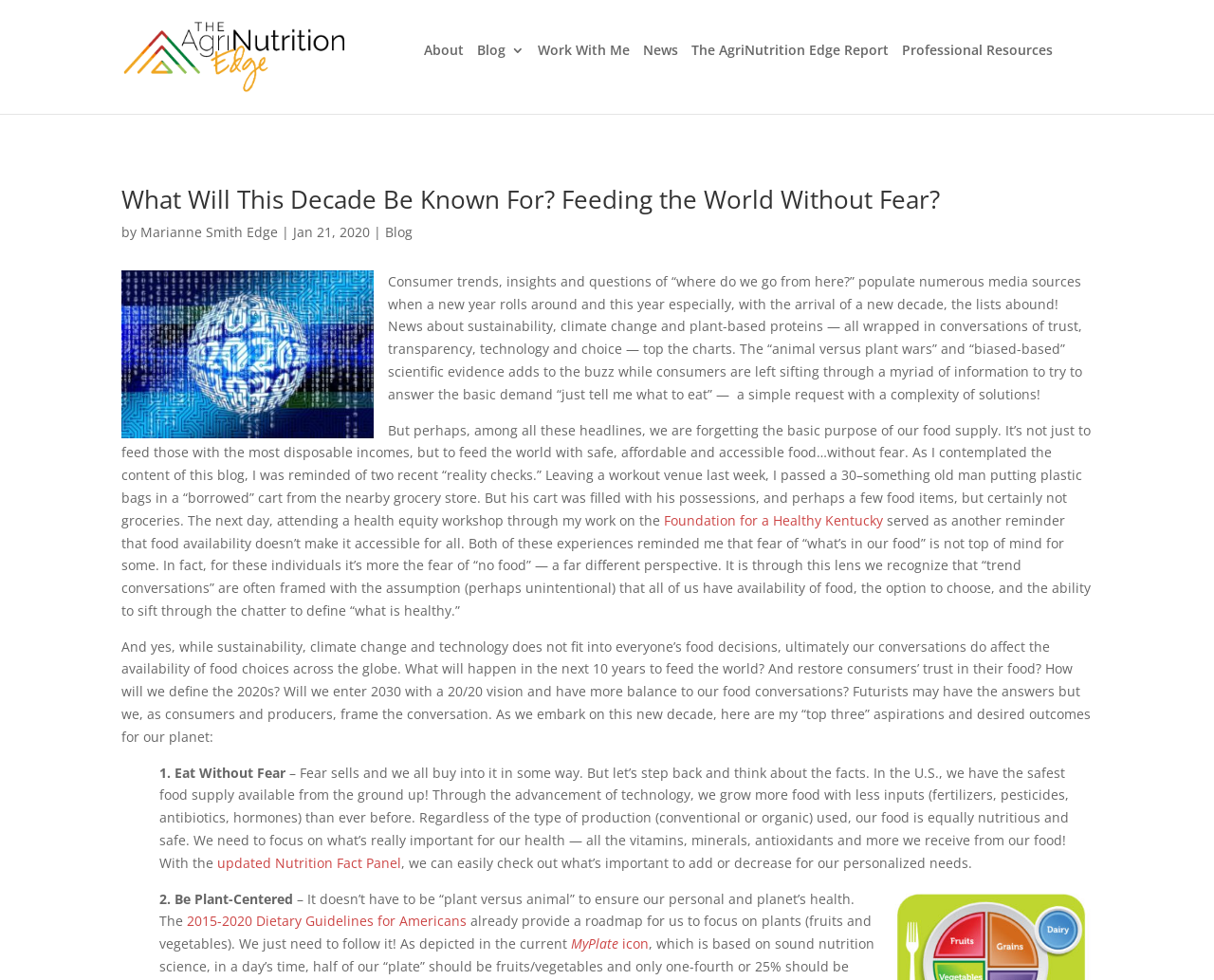What is the date of the blog post? Analyze the screenshot and reply with just one word or a short phrase.

Jan 21, 2020